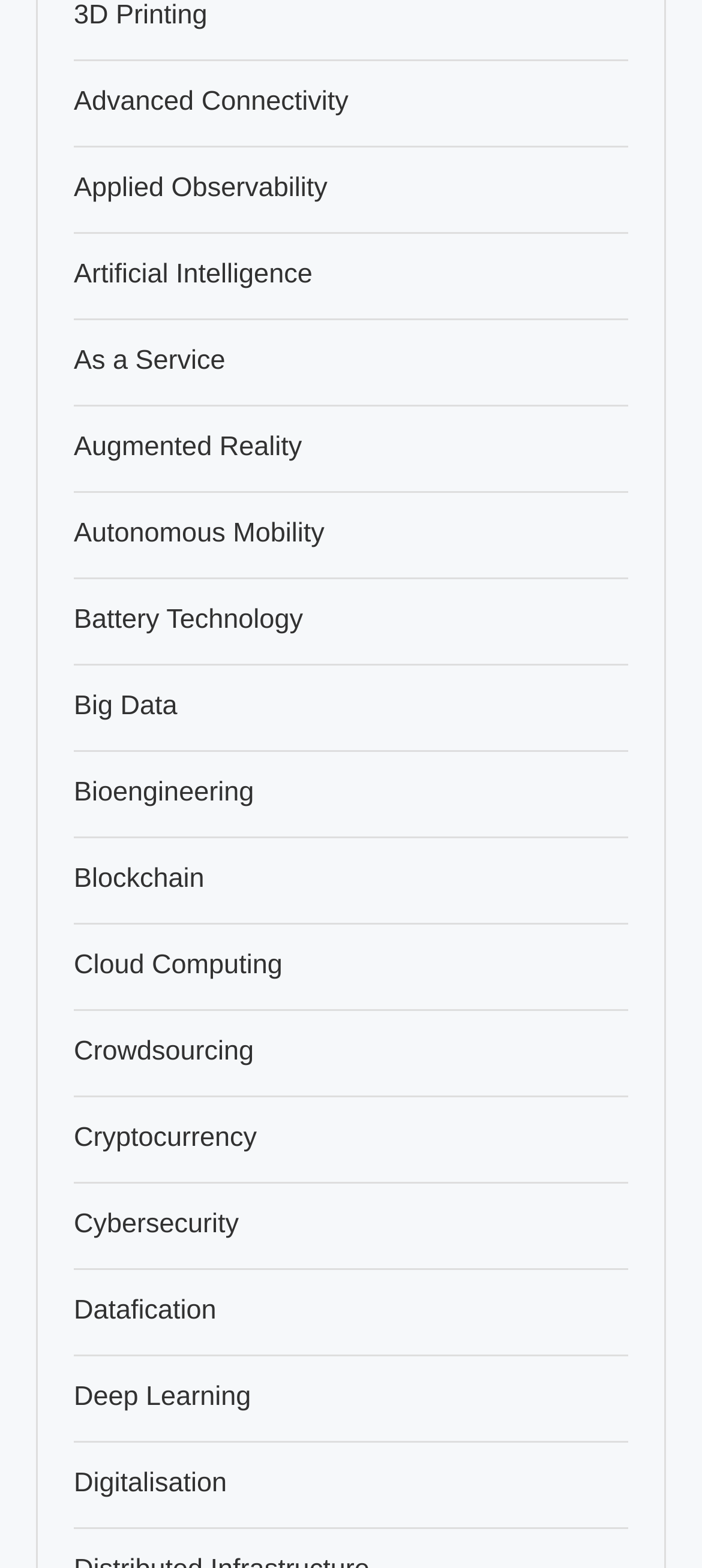What is the last link on the webpage?
Using the visual information, respond with a single word or phrase.

Digitalisation